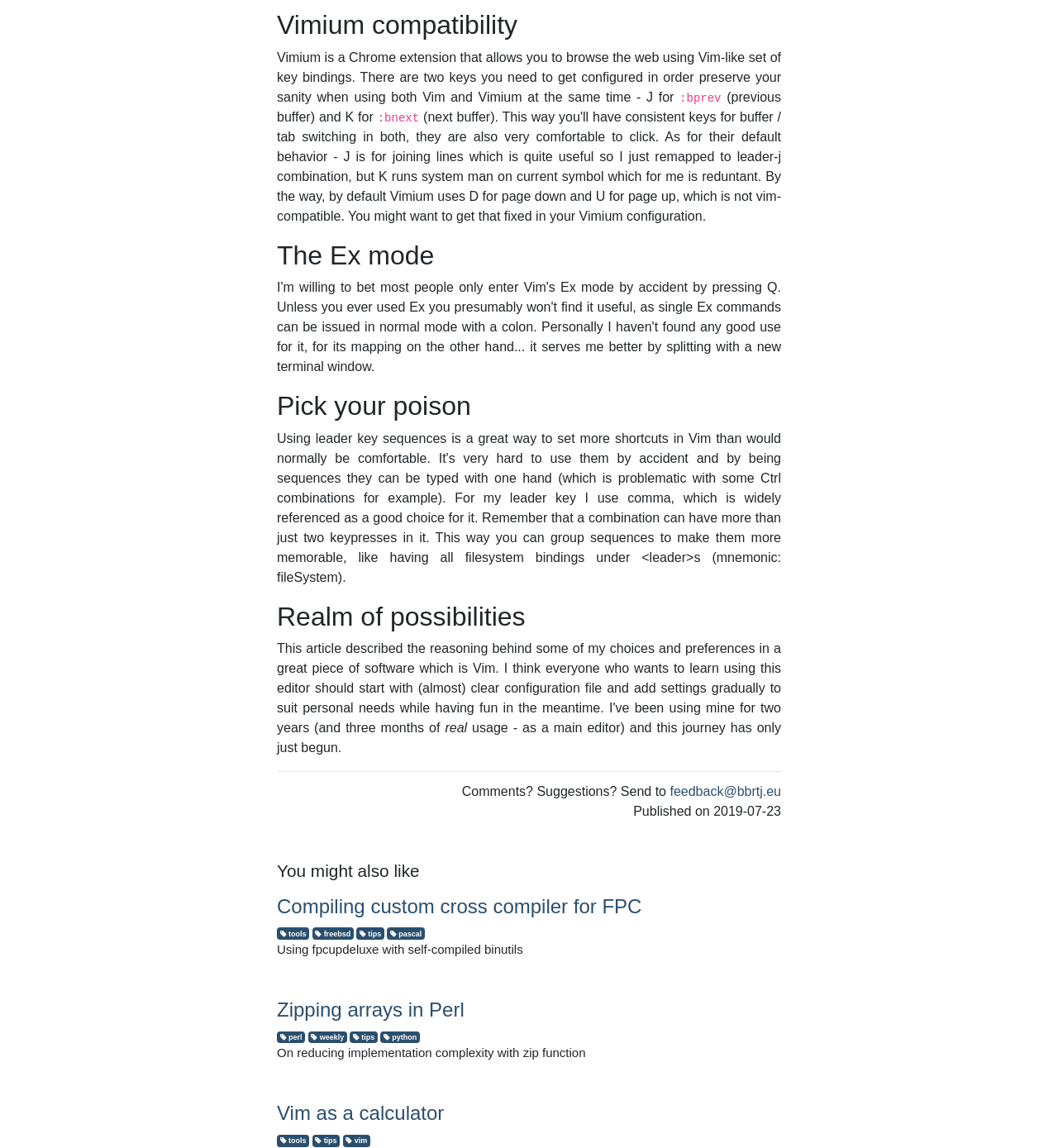What is Vimium?
Look at the image and answer the question using a single word or phrase.

Chrome extension